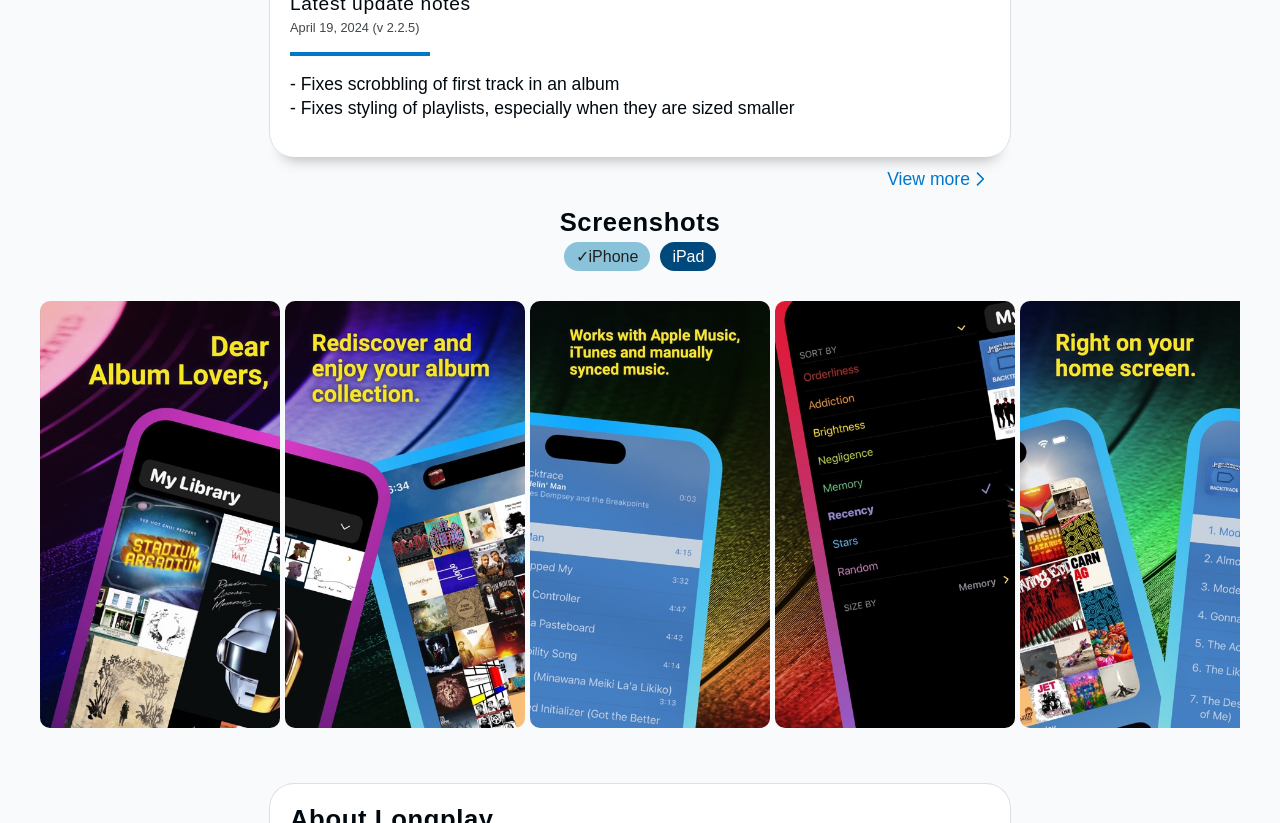Predict the bounding box of the UI element based on this description: "iPhone".

[0.44, 0.295, 0.508, 0.33]